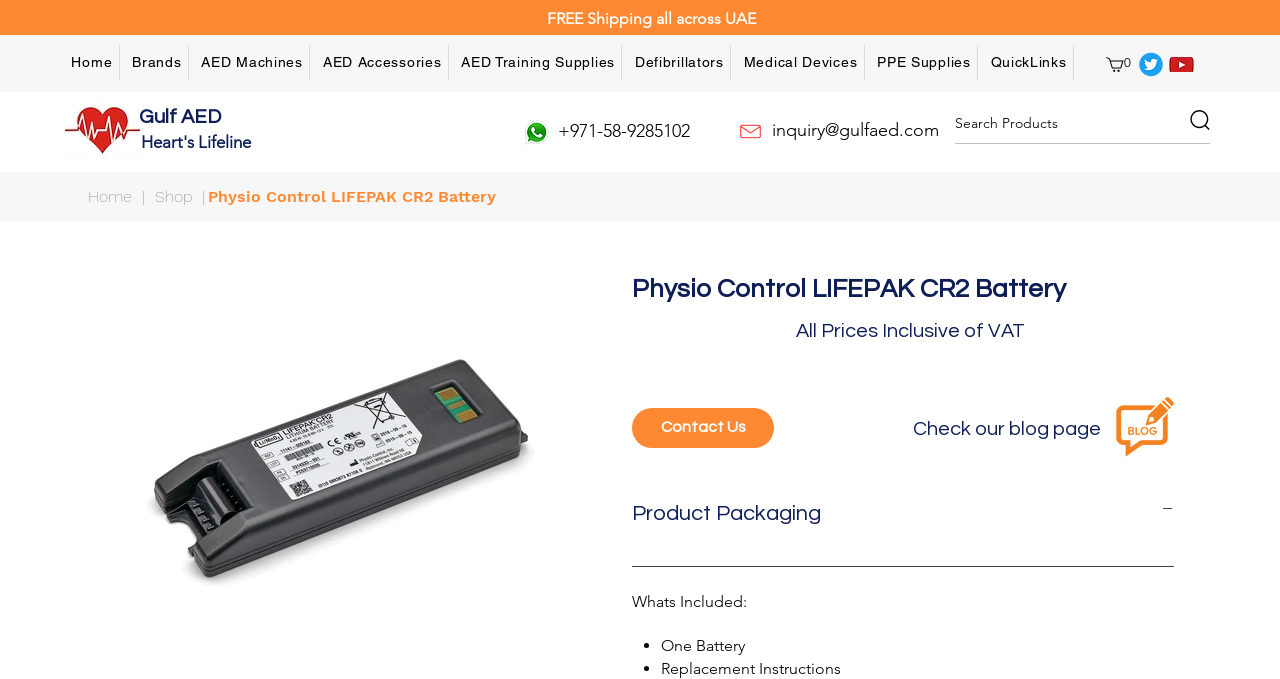Write a detailed summary of the webpage, including text, images, and layout.

This webpage is about purchasing a Physio Control LIFEPAK CR2 Battery from Gulf AED, a supplier of AED machines and accessories in the Middle East. 

At the top of the page, there is a navigation menu with several buttons, including "Home", "Brands", "AED Machines", "AED Accessories", "AED Training Supplies", "Defibrillators", "Medical Devices", "PPE Supplies", and "QuickLinks". 

To the right of the navigation menu, there are social media links, including Twitter and YouTube icons, as well as a favicon of Gulf AED. 

Below the navigation menu, there is a search bar labeled "Search Products" where users can input keywords to find products. 

On the left side of the page, there is a breadcrumb trail showing the current page's location, with links to "Home" and "Shop". 

The main content of the page is about the Physio Control LIFEPAK CR2 Battery, with a heading that matches the page title. Below the heading, there is a note stating that all prices are inclusive of VAT. 

Further down, there is a section about the product packaging, with a button to toggle the display of the packaging details. The packaging includes one battery and replacement instructions, as indicated by bullet points. 

On the right side of the page, there are links to the blog page and a "Contact Us" page.